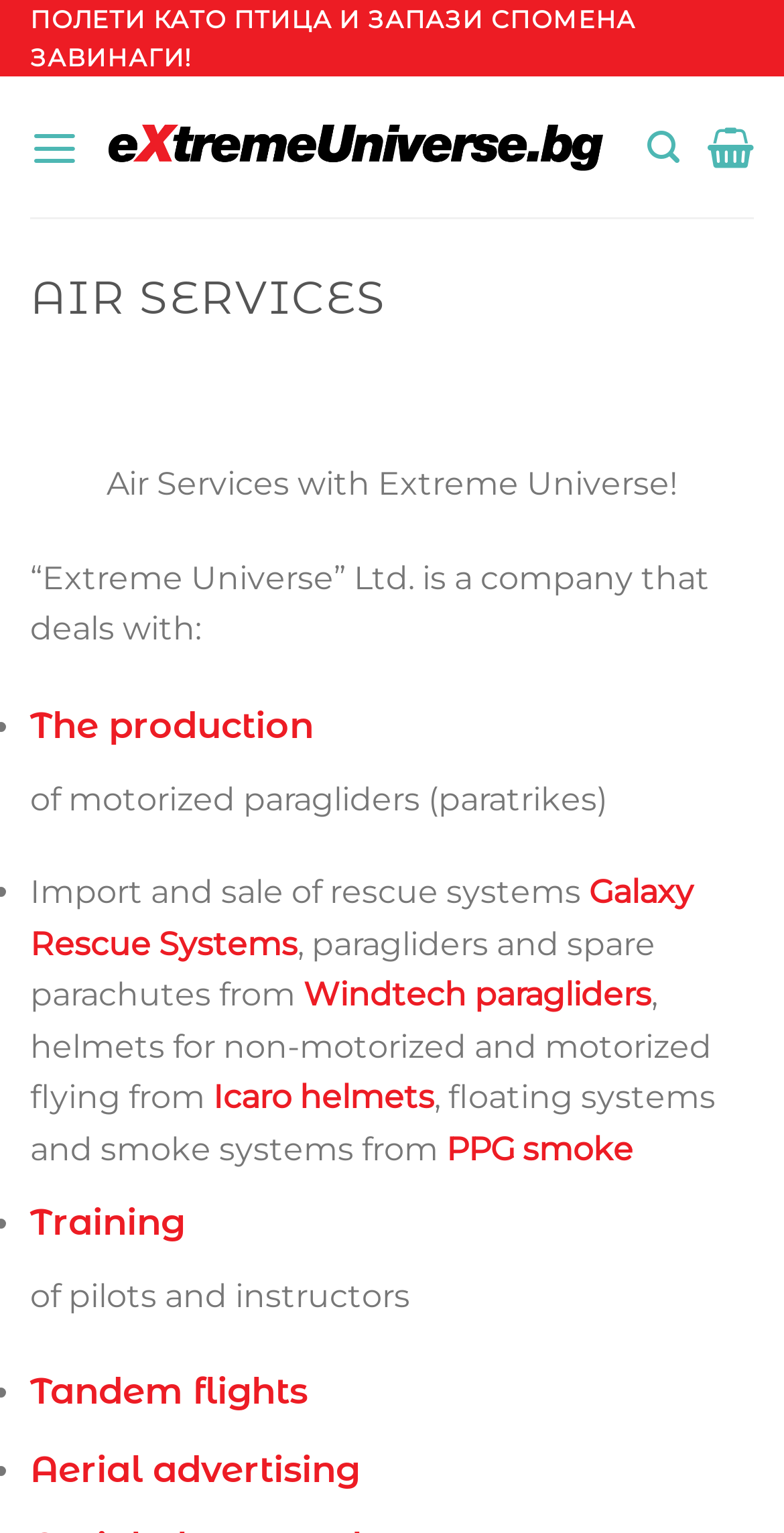Pinpoint the bounding box coordinates of the element you need to click to execute the following instruction: "Click on the 'Extreme Universe' link". The bounding box should be represented by four float numbers between 0 and 1, in the format [left, top, right, bottom].

[0.139, 0.081, 0.769, 0.111]